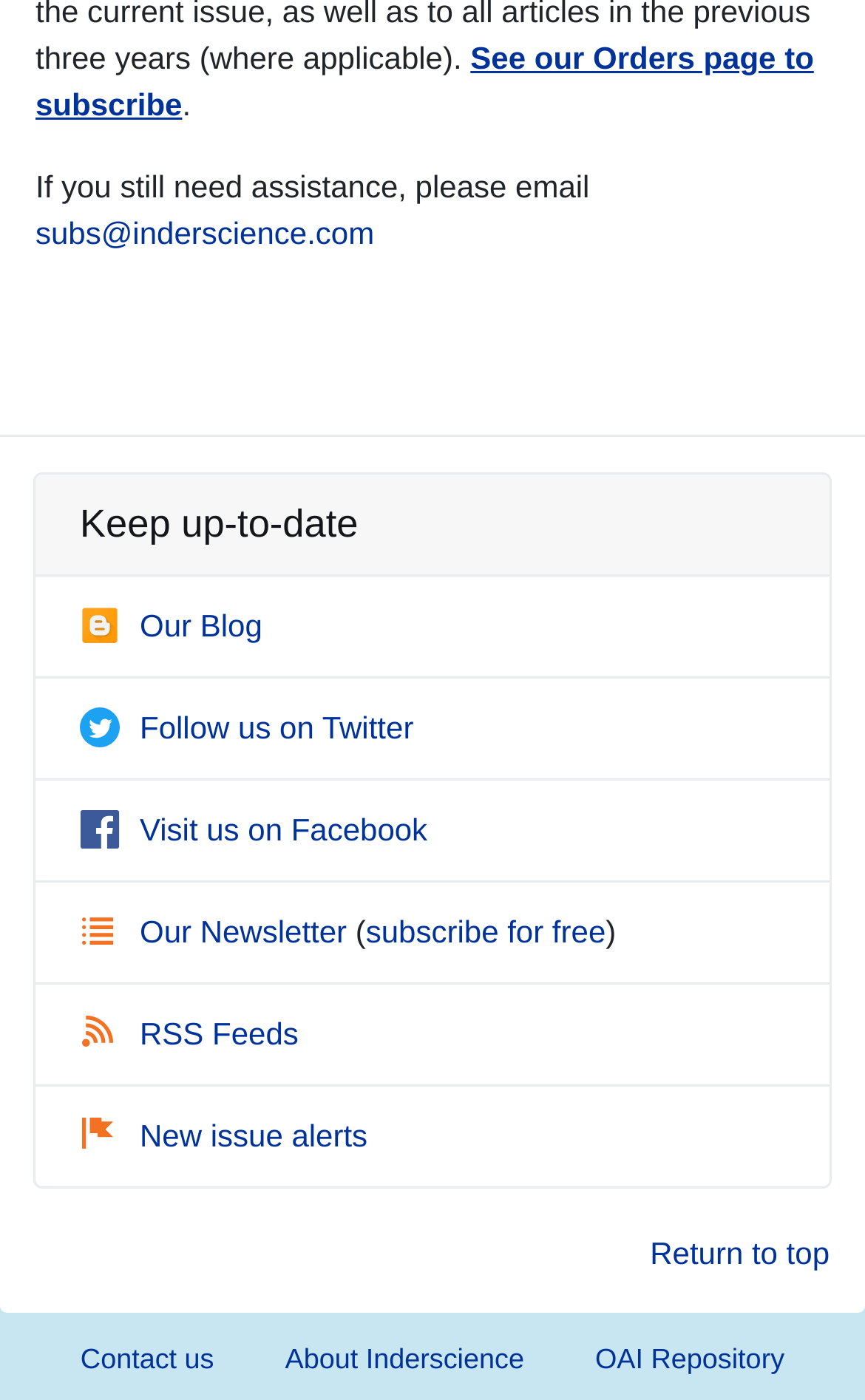Identify the bounding box coordinates for the region to click in order to carry out this instruction: "visit facebook page". Provide the coordinates using four float numbers between 0 and 1, formatted as [left, top, right, bottom].

None